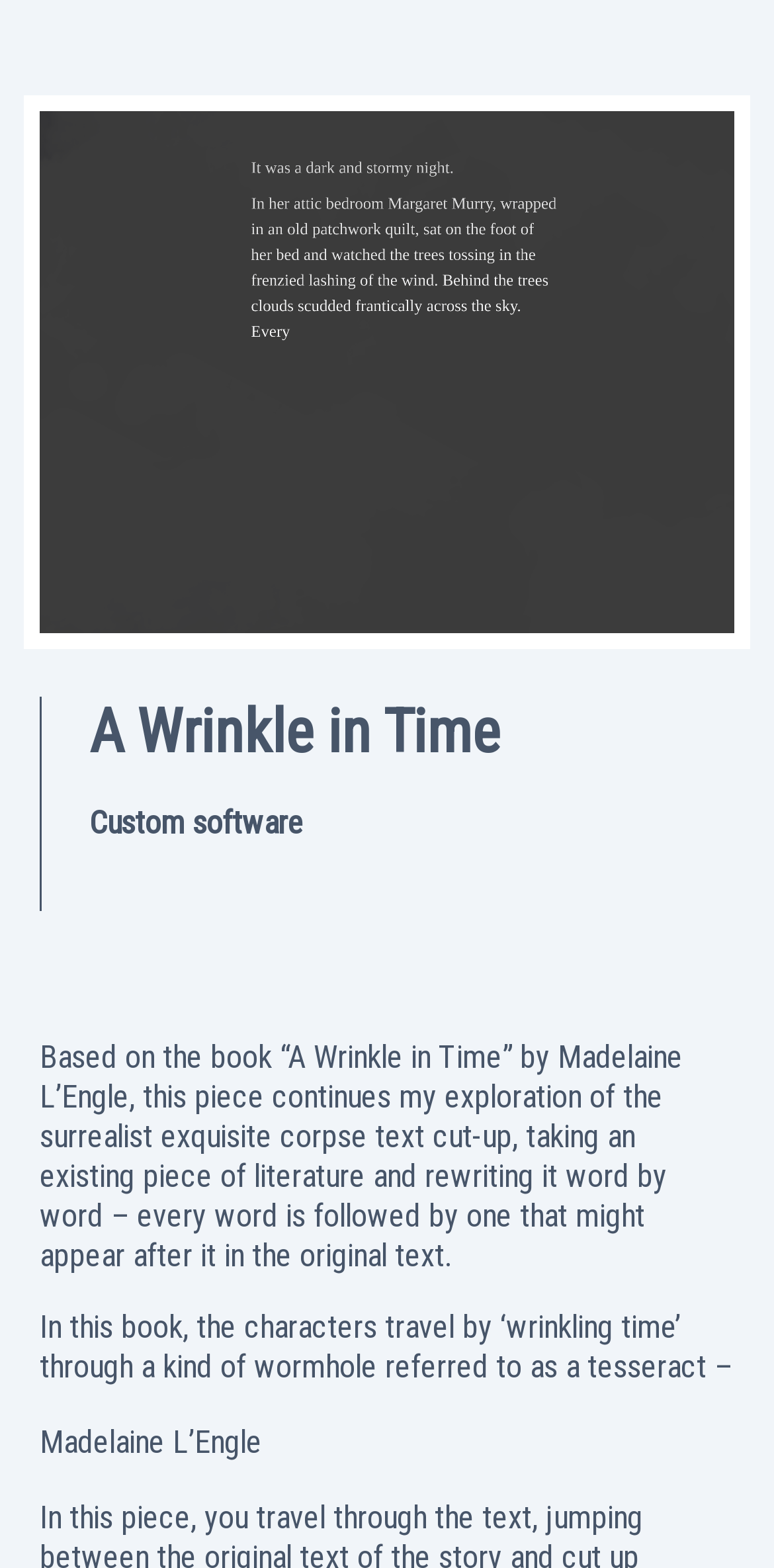What is the main heading displayed on the webpage? Please provide the text.

A Wrinkle in Time